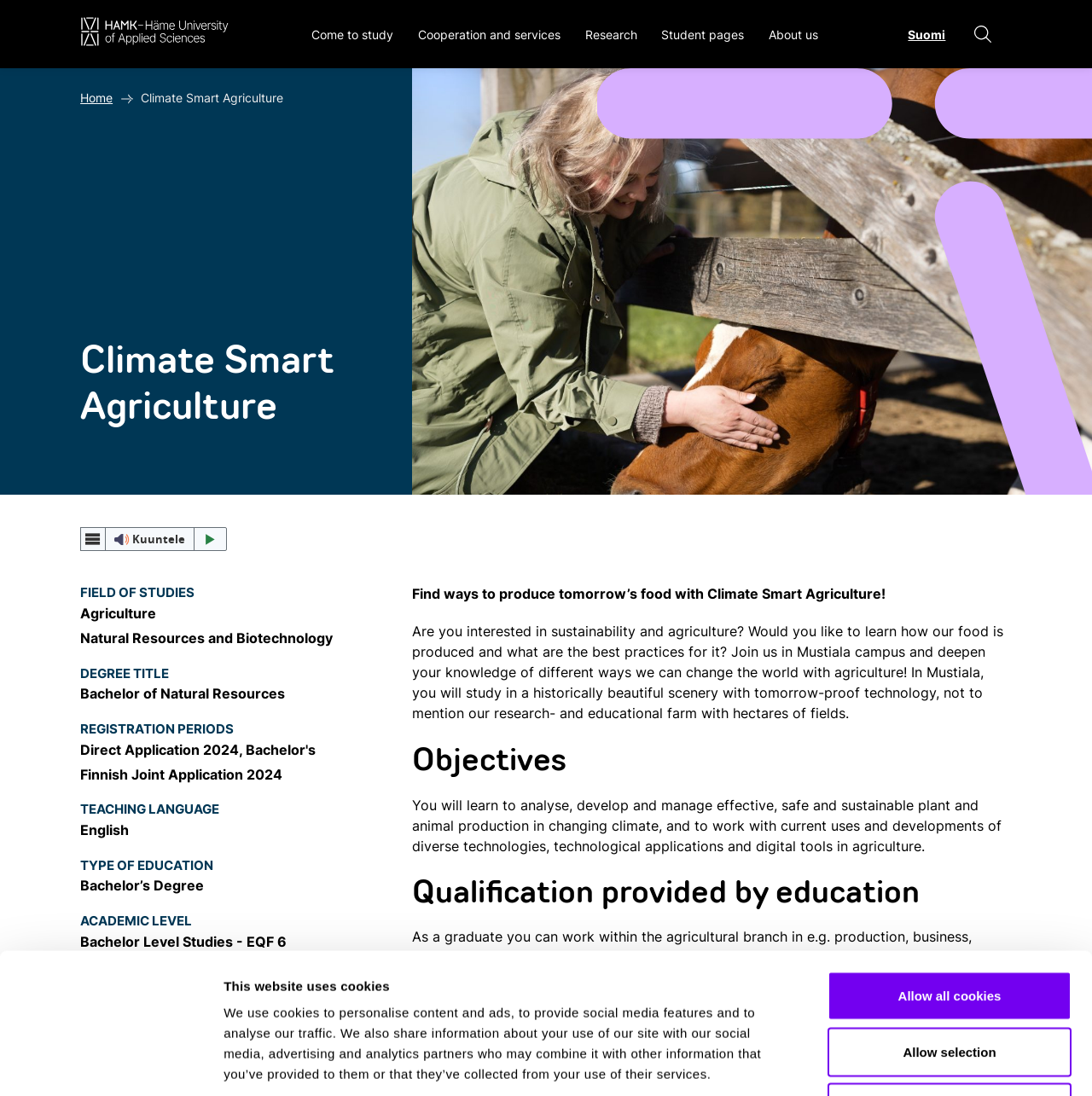Determine the bounding box coordinates for the area you should click to complete the following instruction: "Click the 'Use necessary cookies only' button".

[0.758, 0.872, 0.981, 0.917]